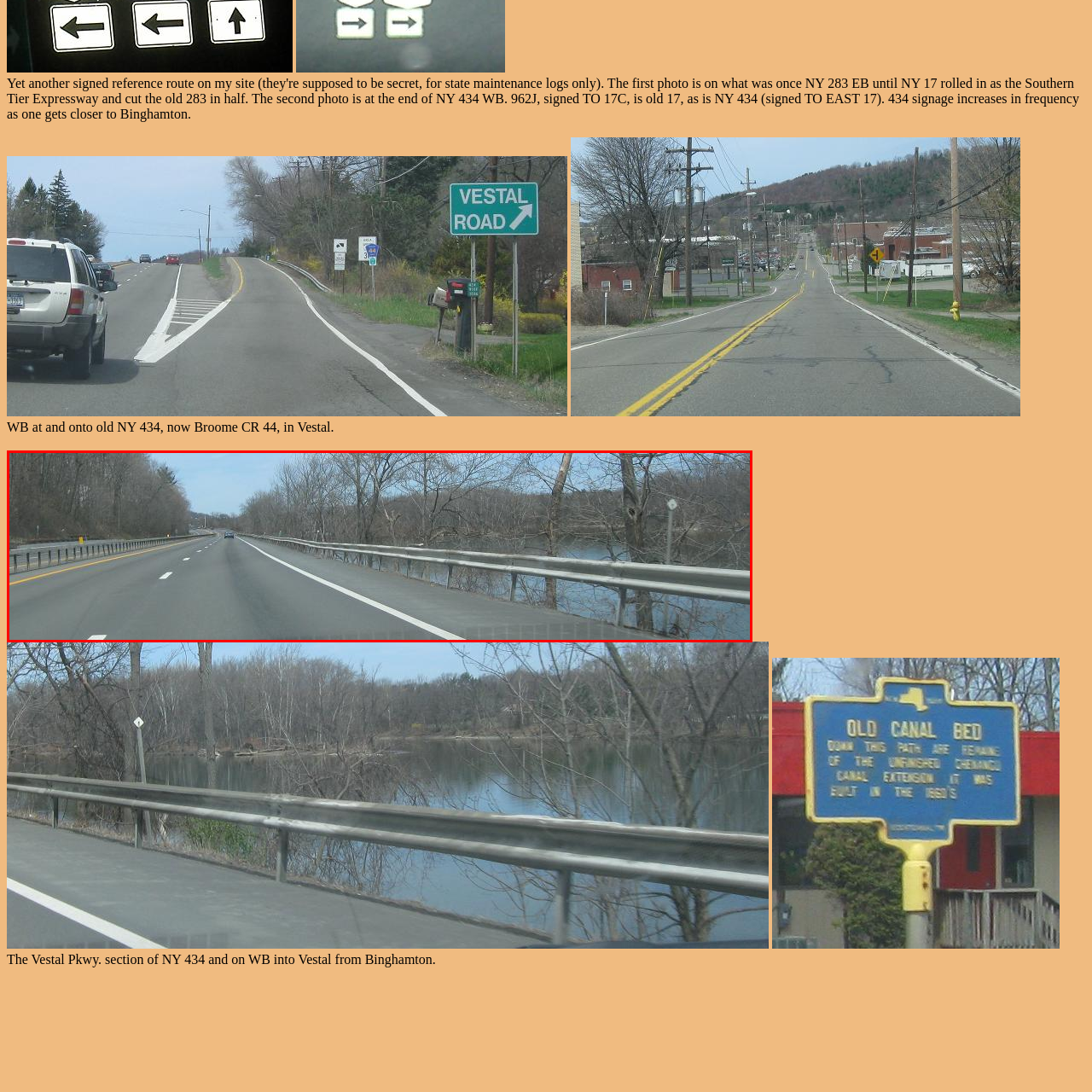Look at the area marked with a blue rectangle, What type of trees are visible alongside the road? 
Provide your answer using a single word or phrase.

Leafless trees